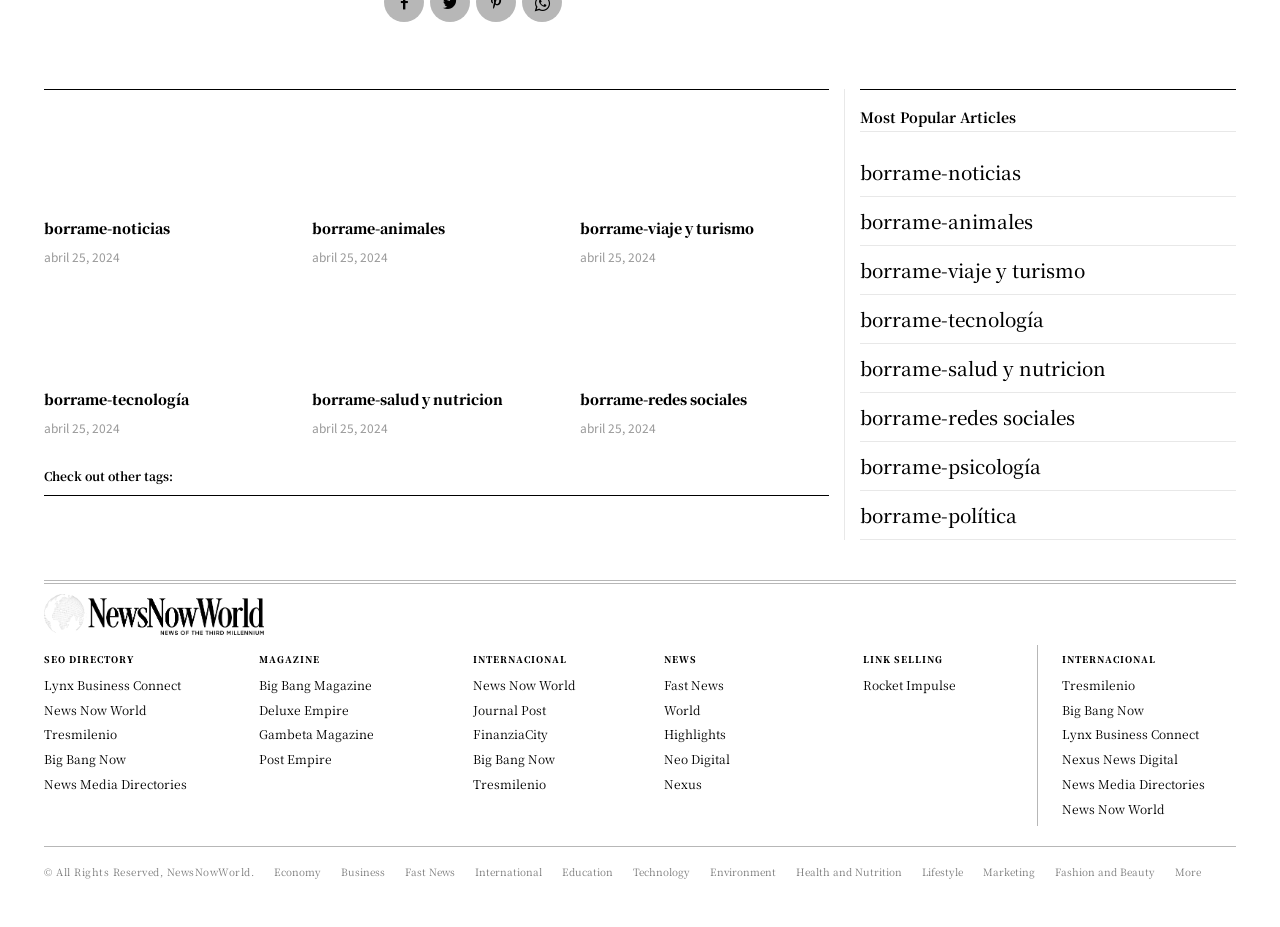Based on the image, please elaborate on the answer to the following question:
How many links are listed under 'SEO DIRECTORY'?

The 'SEO DIRECTORY' section is located on the left side of the webpage. It contains 6 links, which are 'Lynx Business Connect', 'News Now World', 'Tresmilenio', 'Big Bang Now', 'News Media Directories', and 'SEO DIRECTORY'. Each link has a link element with text content.